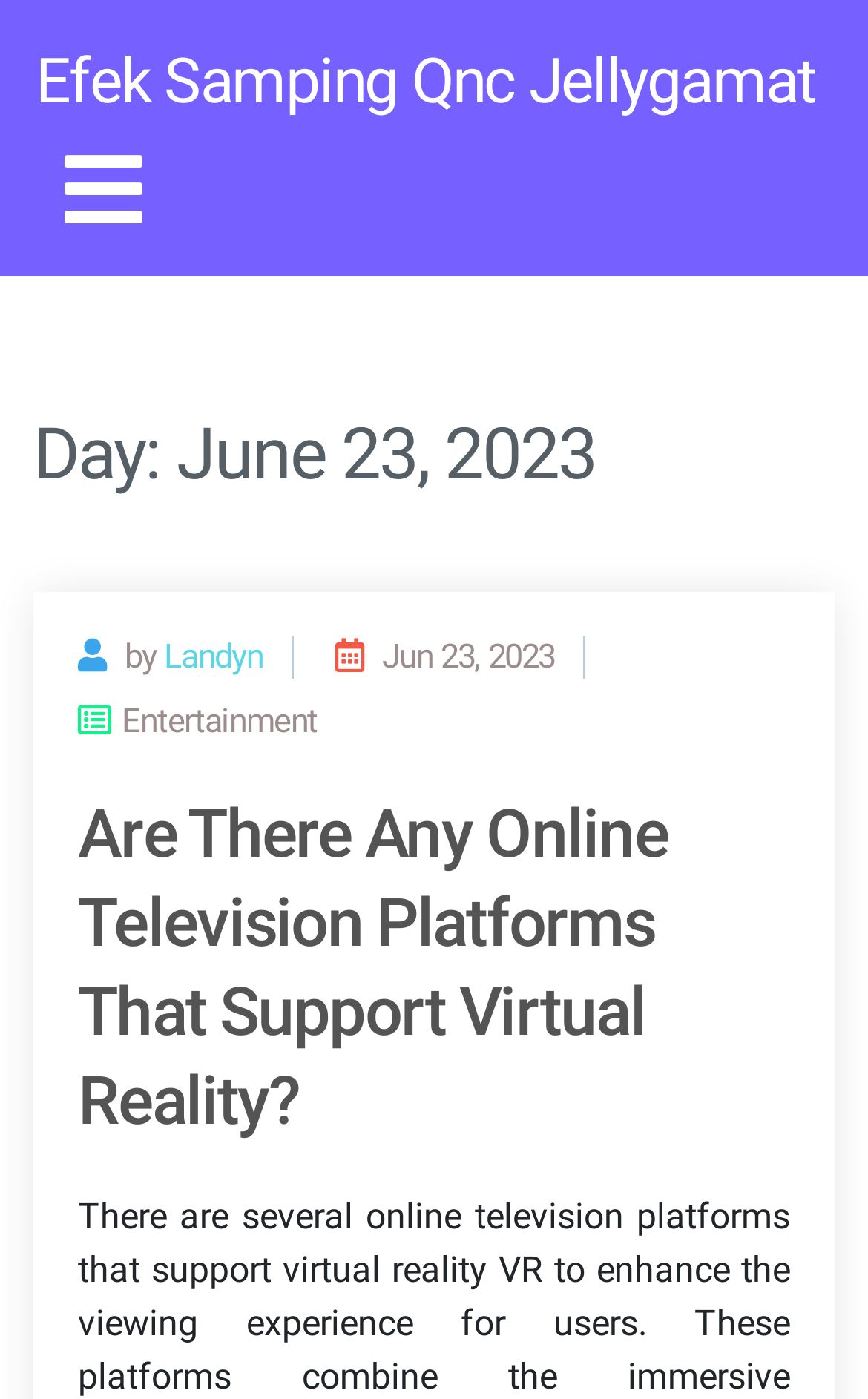What is the topic of the second heading?
Look at the image and respond with a one-word or short phrase answer.

Virtual Reality